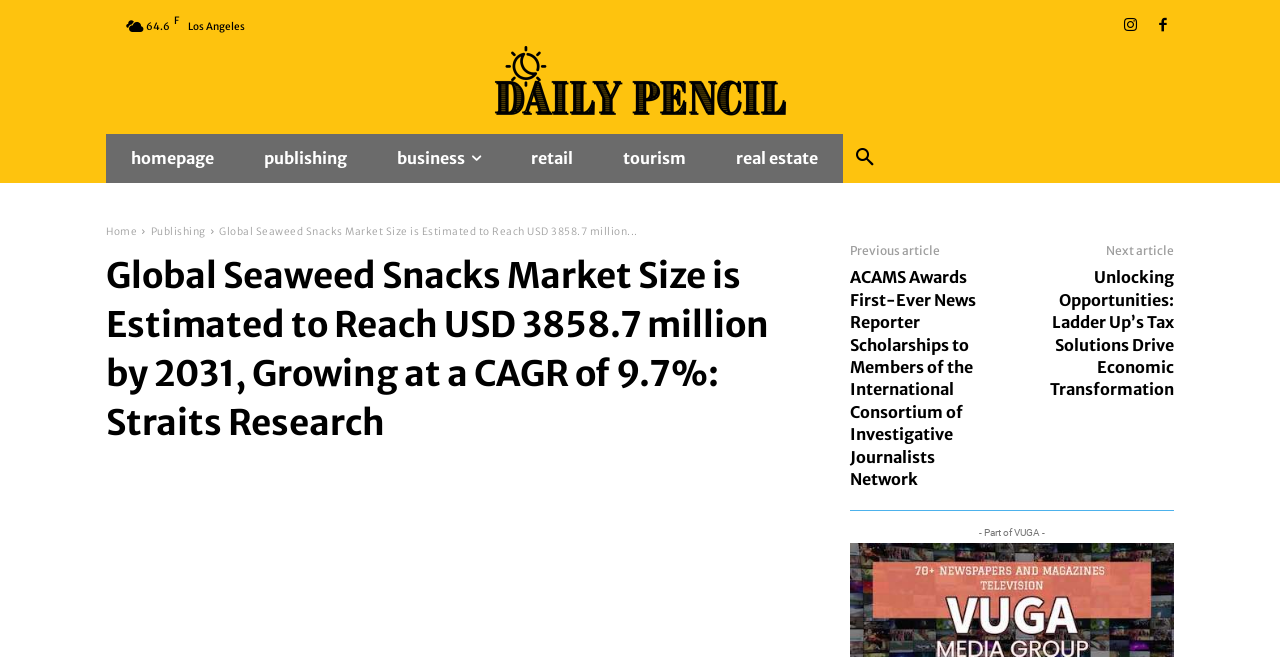Utilize the details in the image to thoroughly answer the following question: What is the location mentioned in the webpage?

The answer can be found in the StaticText element 'Los Angeles' which provides the location mentioned in the webpage.